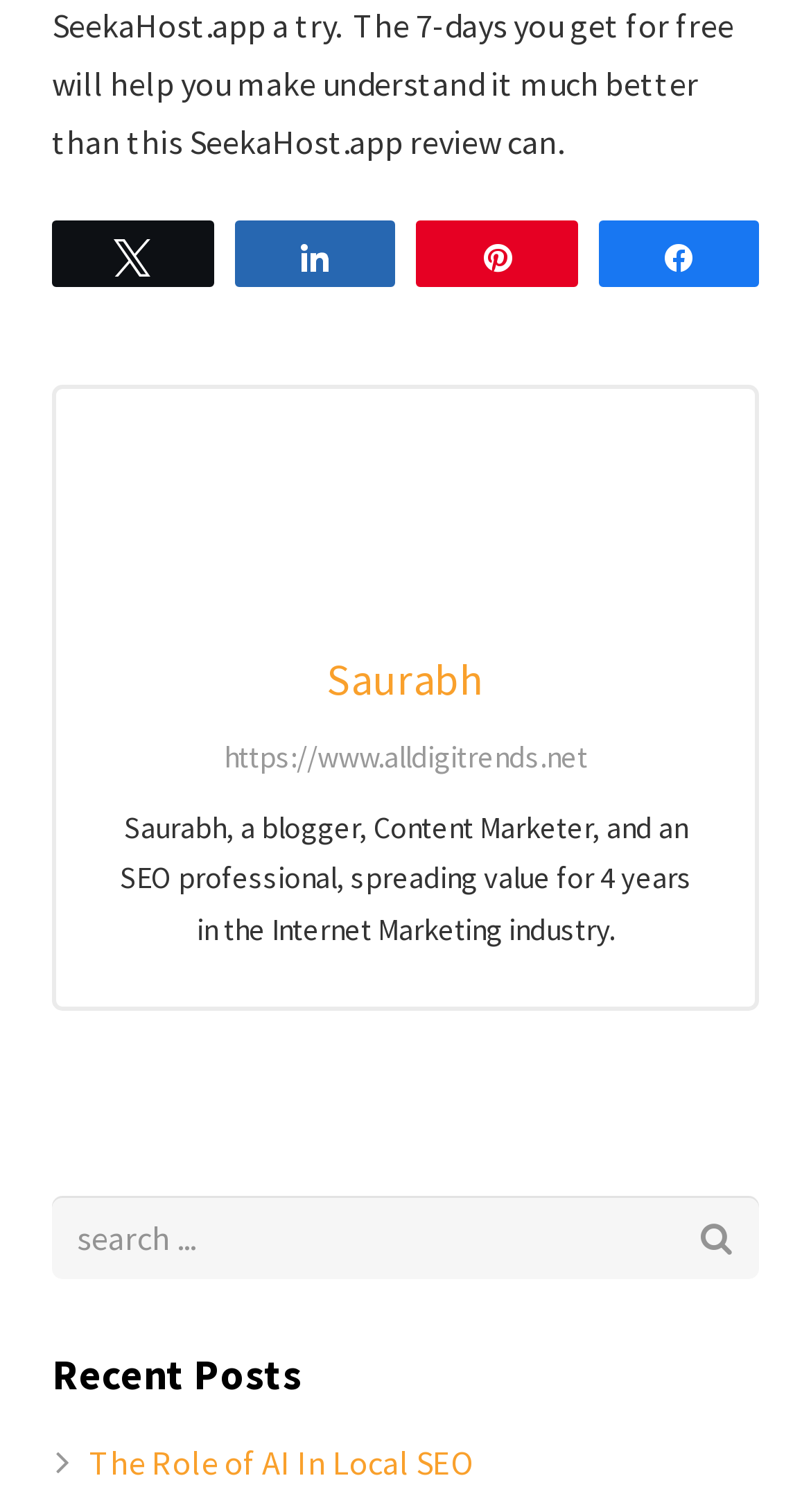Please give the bounding box coordinates of the area that should be clicked to fulfill the following instruction: "Pin". The coordinates should be in the format of four float numbers from 0 to 1, i.e., [left, top, right, bottom].

[0.515, 0.148, 0.709, 0.189]